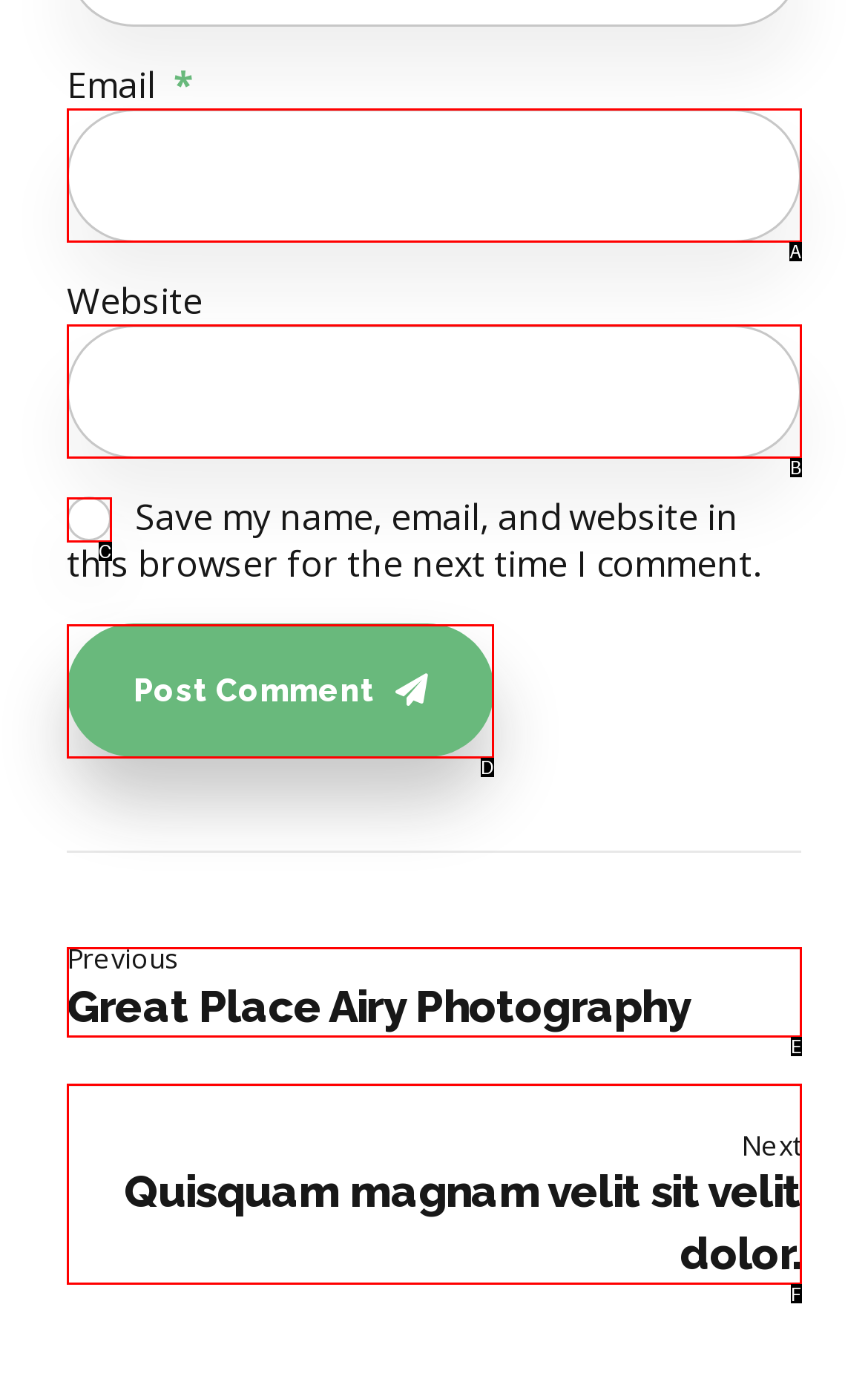Choose the UI element that best aligns with the description: Post Comment
Respond with the letter of the chosen option directly.

D